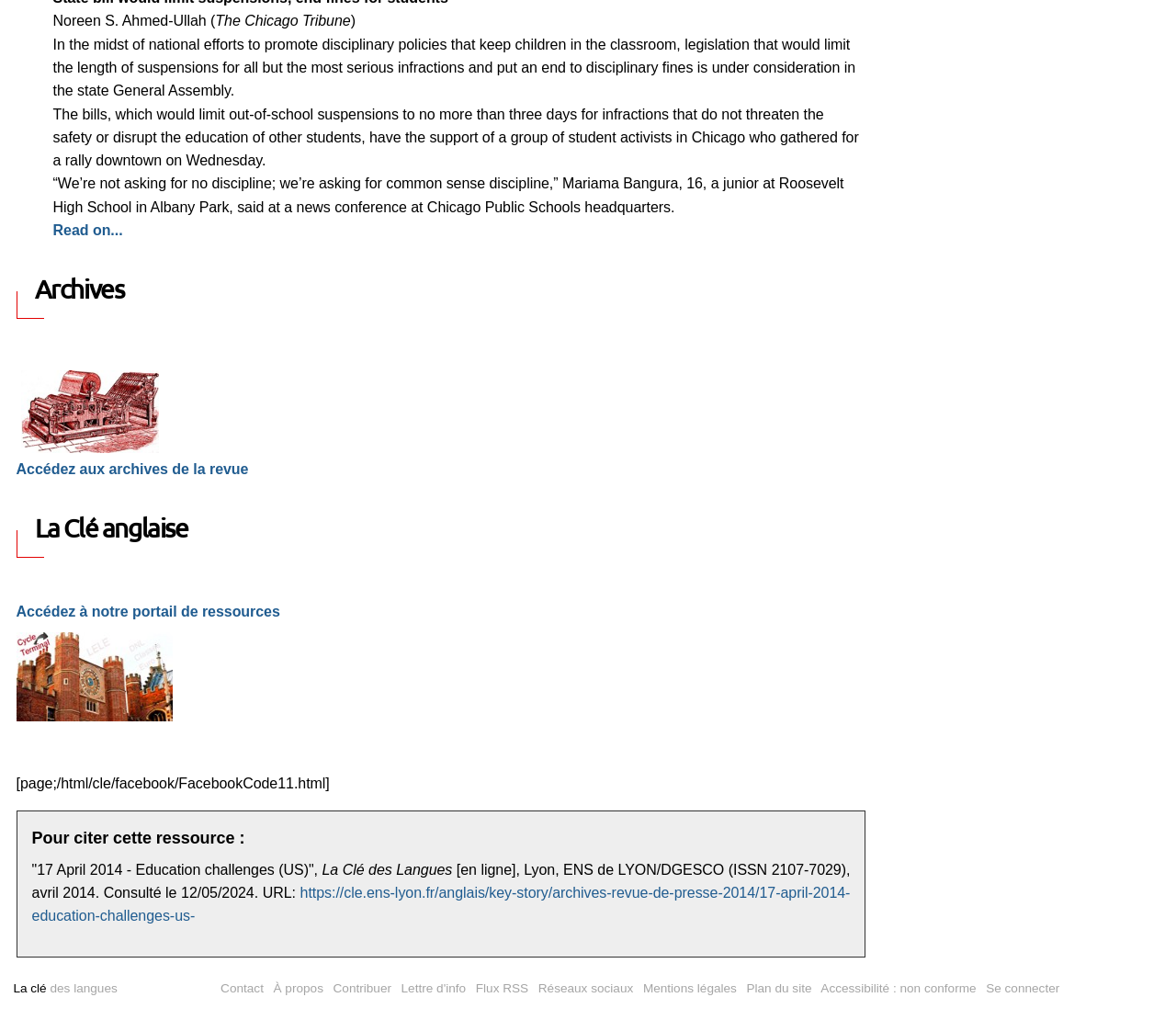Kindly determine the bounding box coordinates for the area that needs to be clicked to execute this instruction: "Click the 'ABOUT' link".

None